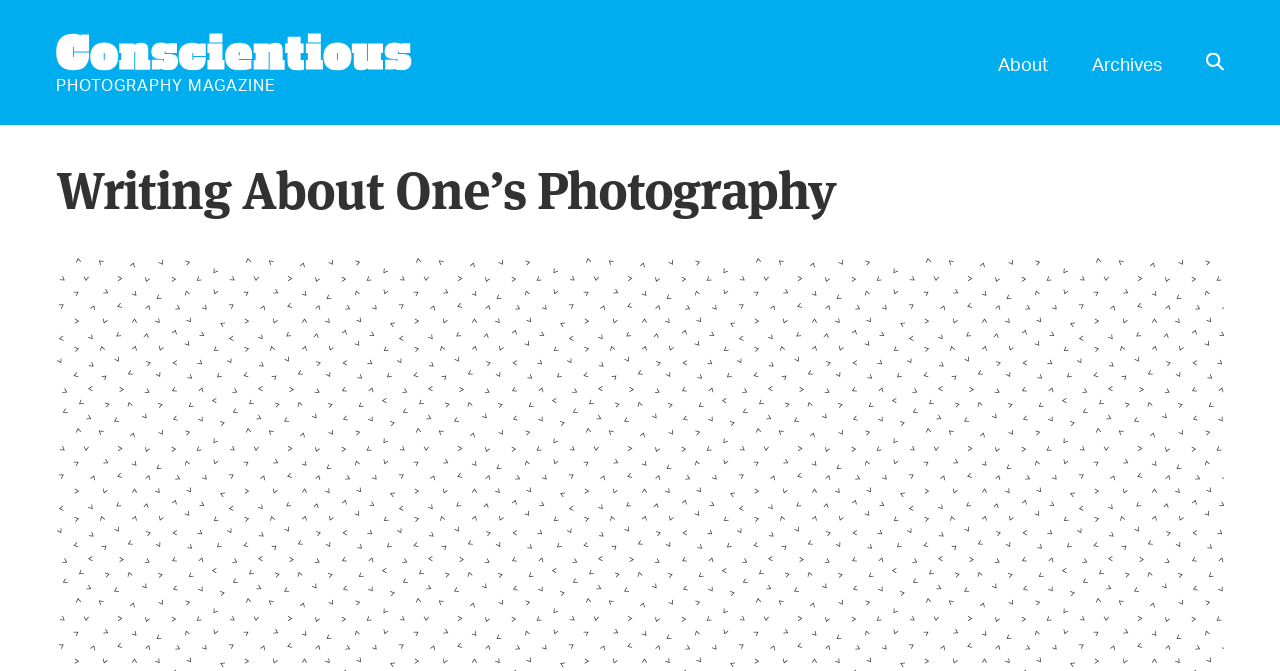Predict the bounding box coordinates for the UI element described as: "About". The coordinates should be four float numbers between 0 and 1, presented as [left, top, right, bottom].

[0.779, 0.077, 0.819, 0.11]